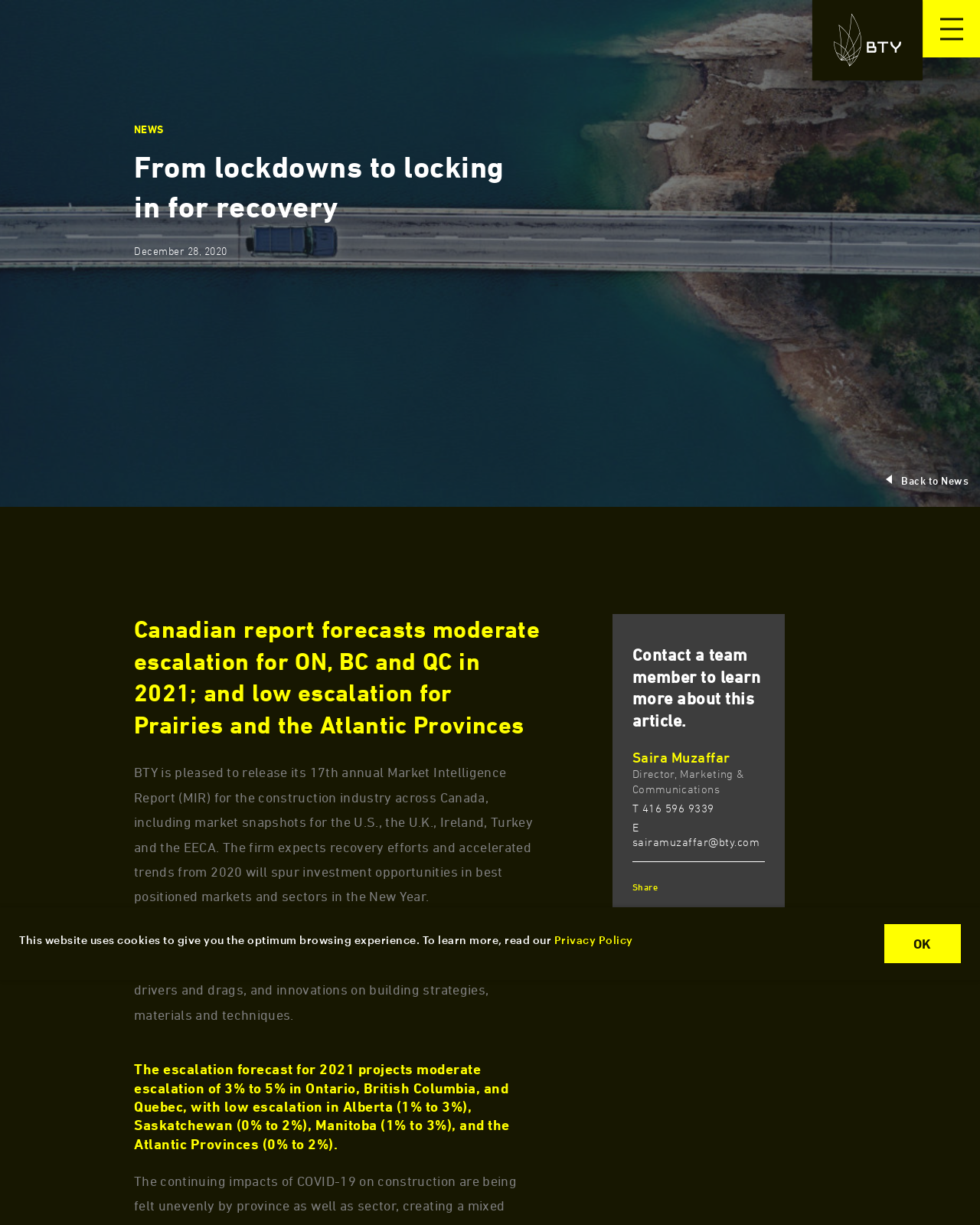Can you show the bounding box coordinates of the region to click on to complete the task described in the instruction: "Read the Market Intelligence Report"?

[0.137, 0.624, 0.544, 0.738]